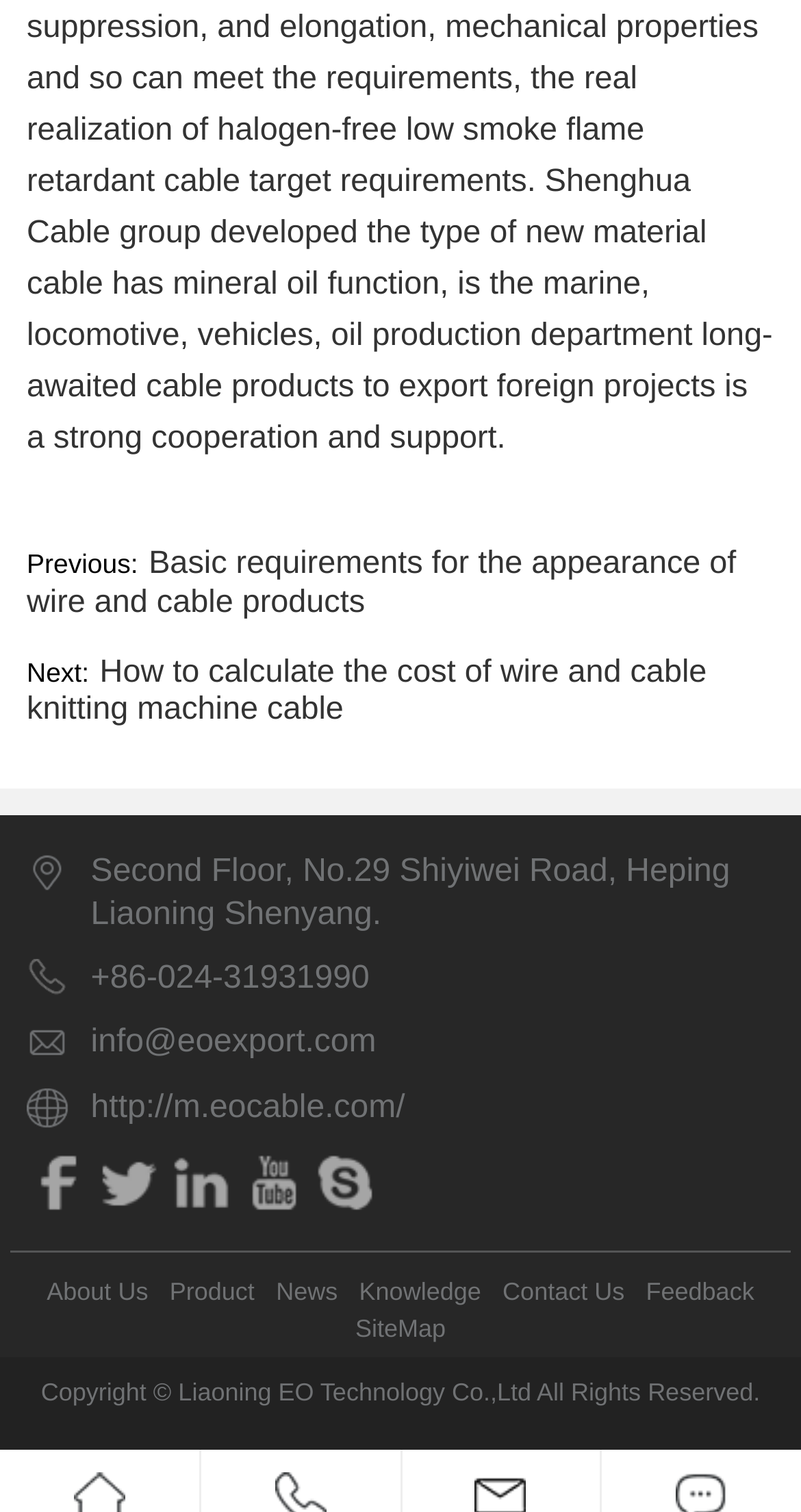What is the company's address?
Please give a detailed and elaborate explanation in response to the question.

I found the company's address by looking at the text element located at the bottom of the webpage, which reads 'Second Floor, No.29 Shiyiwei Road, Heping Liaoning Shenyang.'